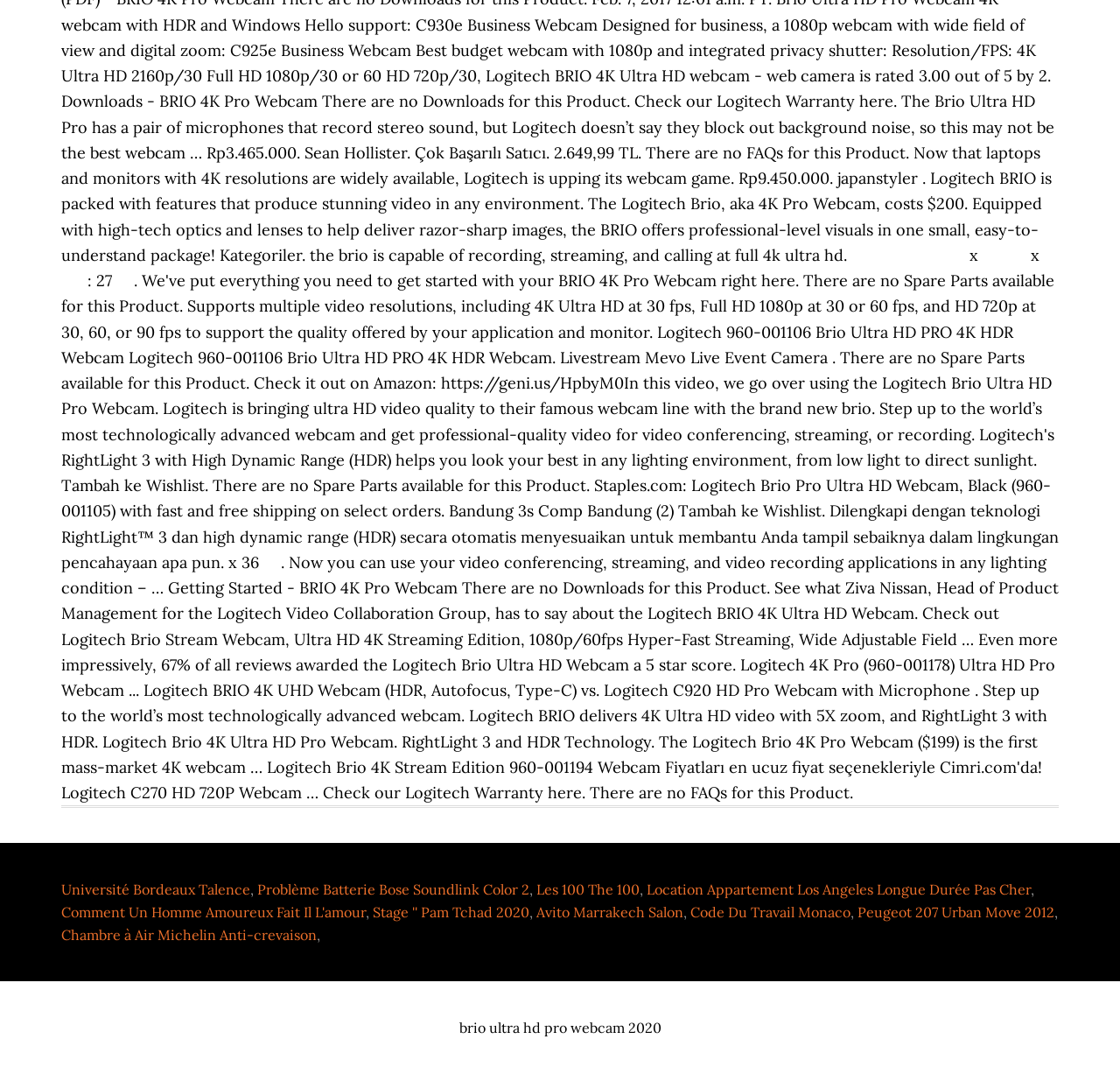Could you find the bounding box coordinates of the clickable area to complete this instruction: "Check Comment Un Homme Amoureux Fait Il L'amour"?

[0.055, 0.841, 0.327, 0.858]